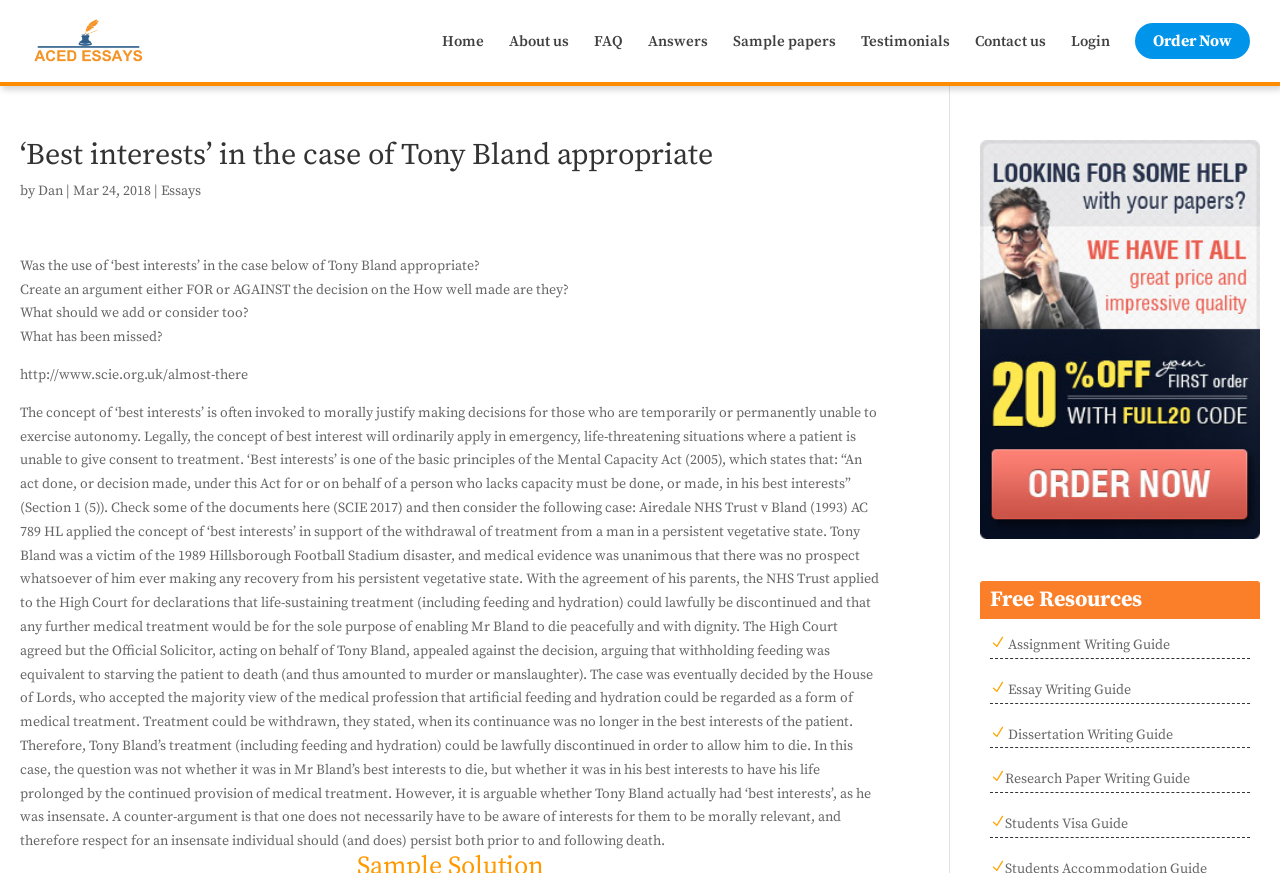Locate the bounding box coordinates of the clickable area needed to fulfill the instruction: "Click on the 'Order Now' button".

[0.887, 0.026, 0.977, 0.094]